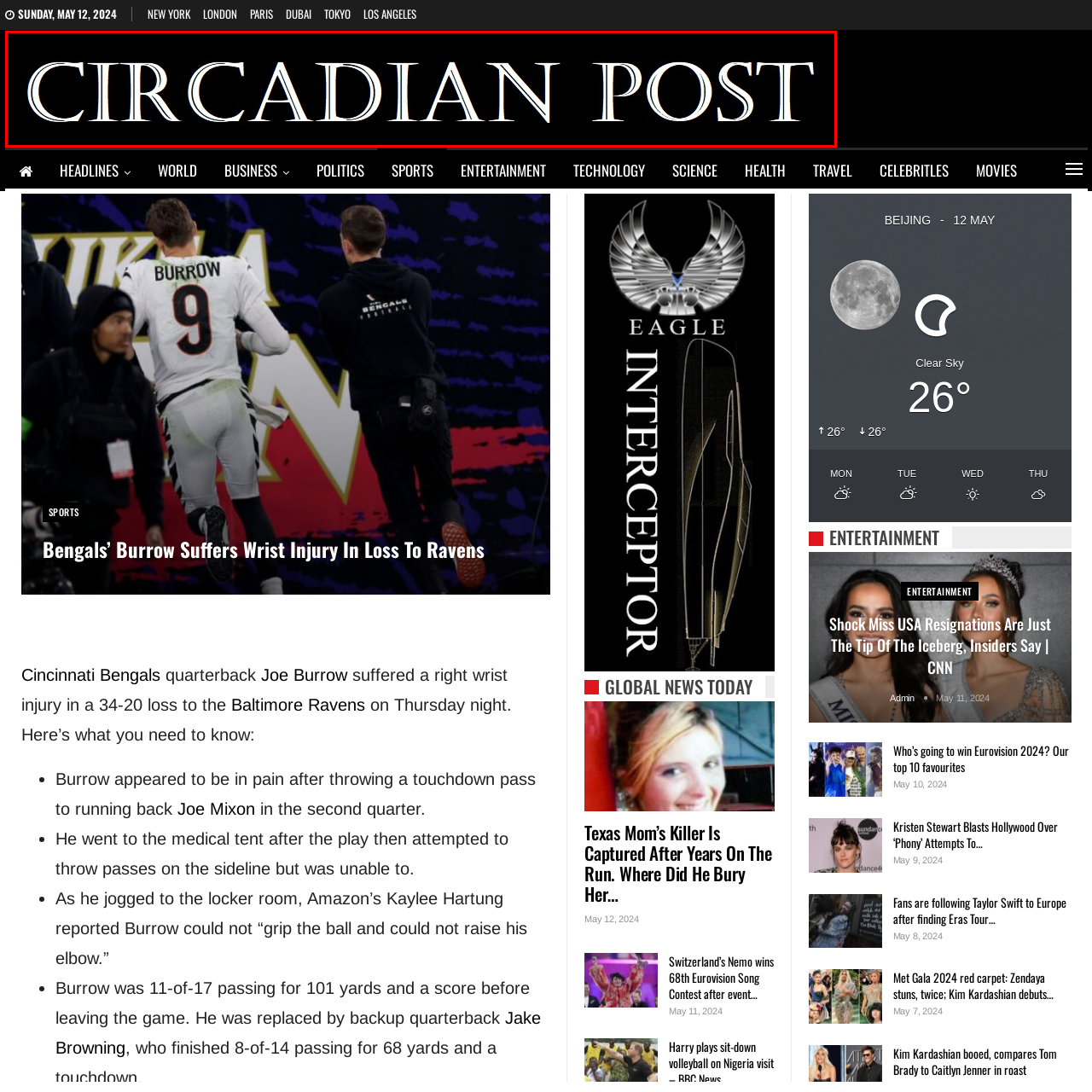Observe the image area highlighted by the pink border and answer the ensuing question in detail, using the visual cues: 
What is the aesthetic of the logo?

The caption describes the clean lines and spacing of the letters as contributing to a modern aesthetic, suggesting that the overall design of the logo is modern and visually appealing.